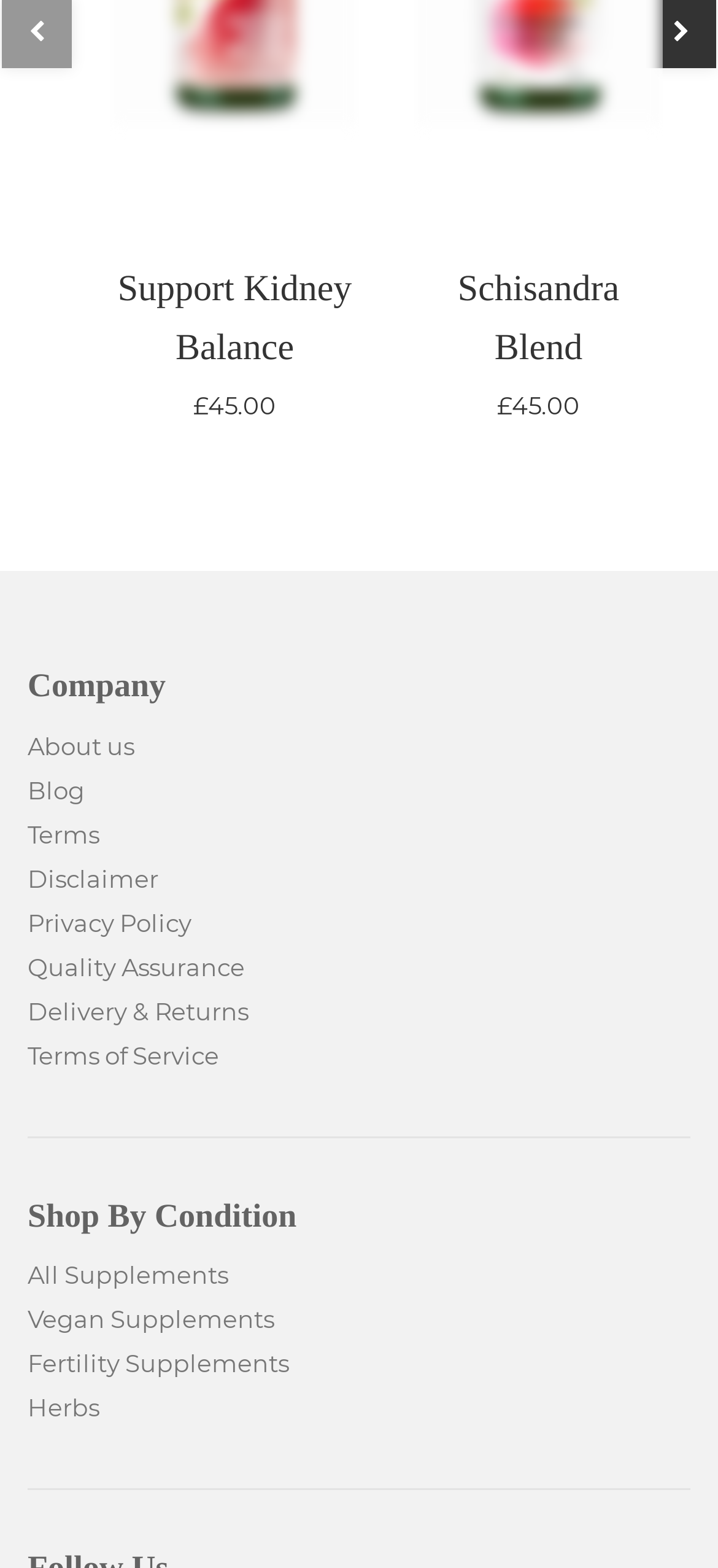What is the category of supplements under 'Shop By Condition'?
Using the image, provide a concise answer in one word or a short phrase.

Fertility Supplements